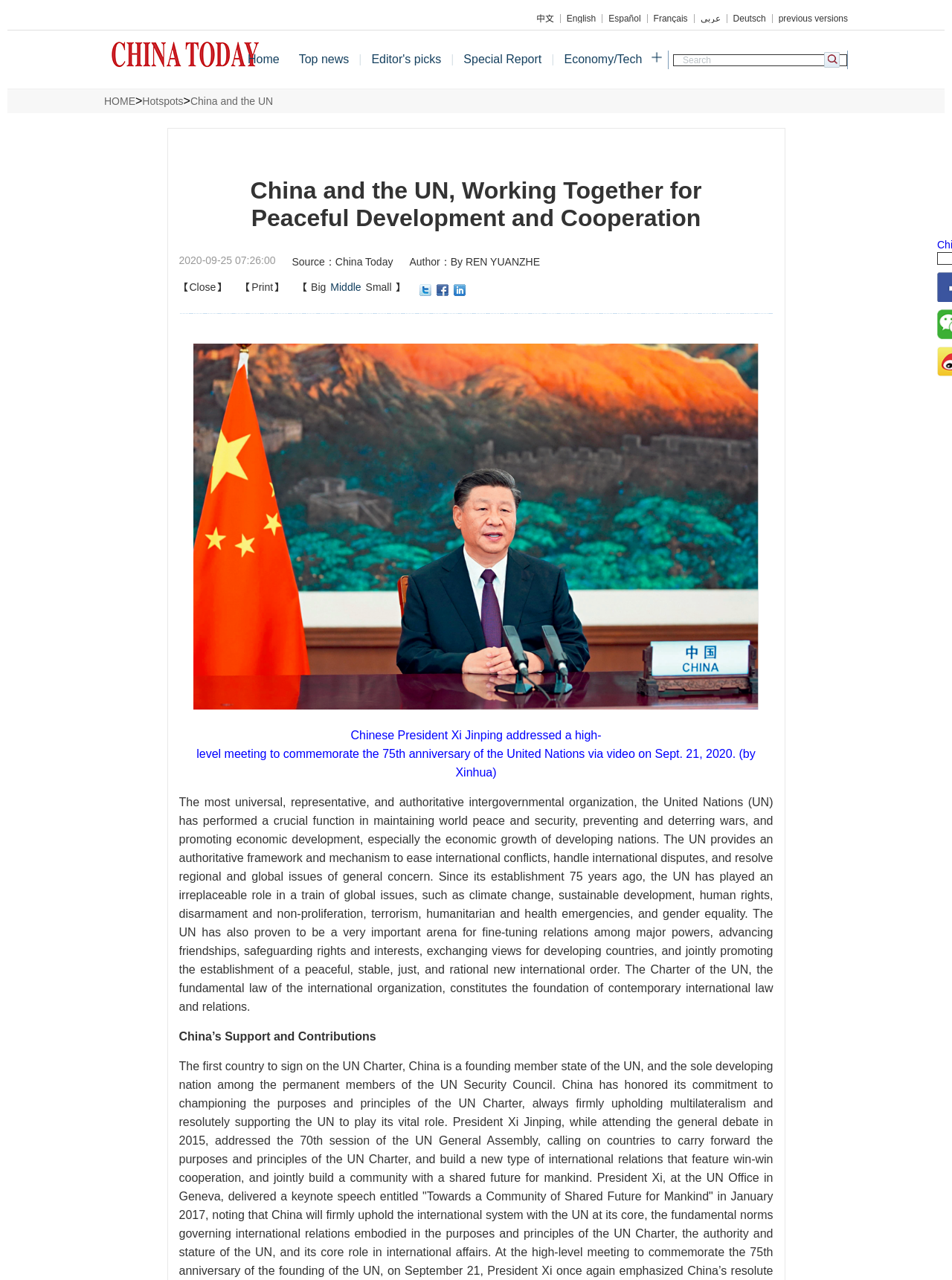Please determine the bounding box coordinates of the element to click on in order to accomplish the following task: "Go to the home page". Ensure the coordinates are four float numbers ranging from 0 to 1, i.e., [left, top, right, bottom].

[0.109, 0.027, 0.25, 0.059]